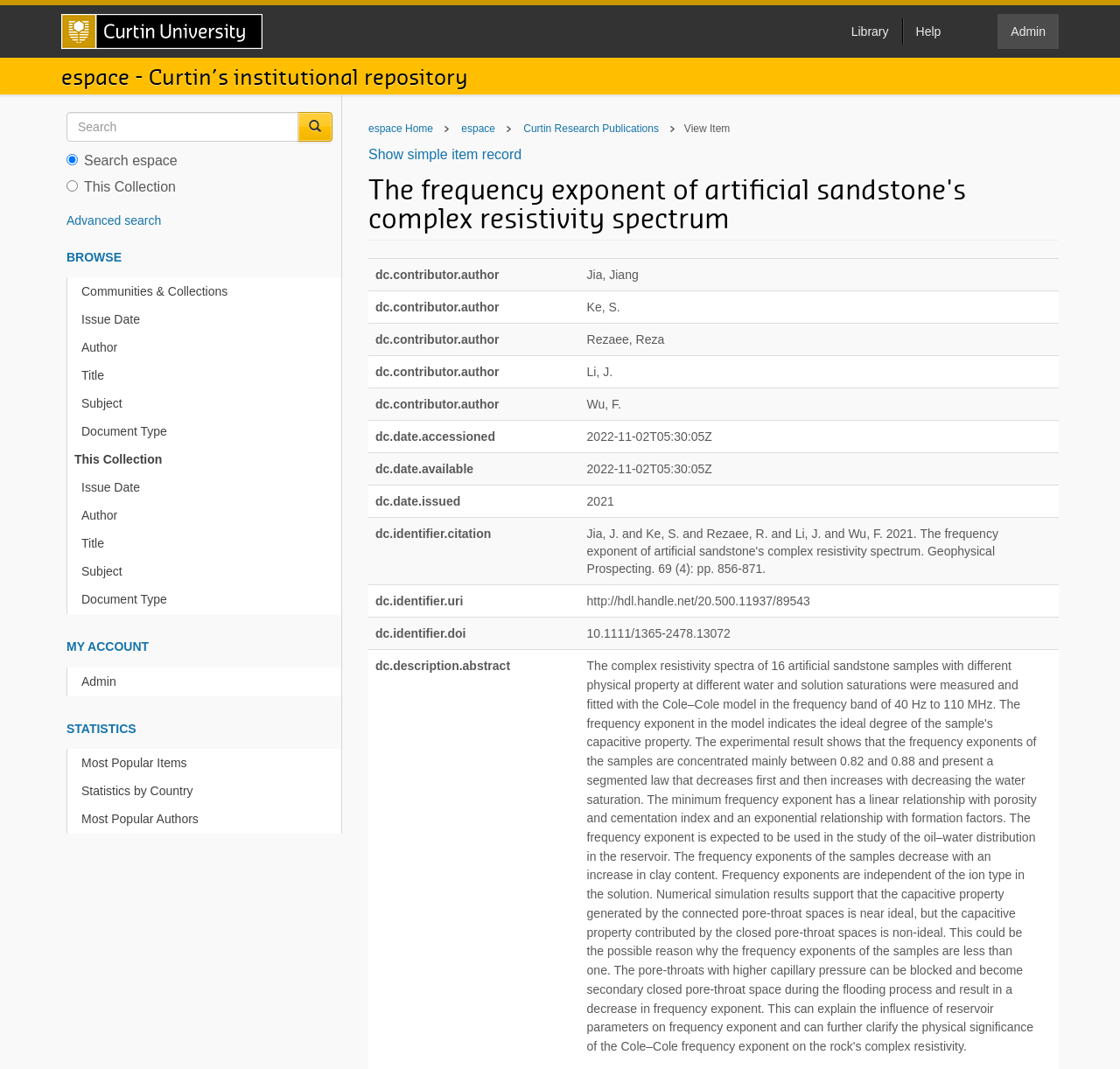Locate the bounding box coordinates of the area you need to click to fulfill this instruction: 'Show simple item record'. The coordinates must be in the form of four float numbers ranging from 0 to 1: [left, top, right, bottom].

[0.329, 0.137, 0.466, 0.151]